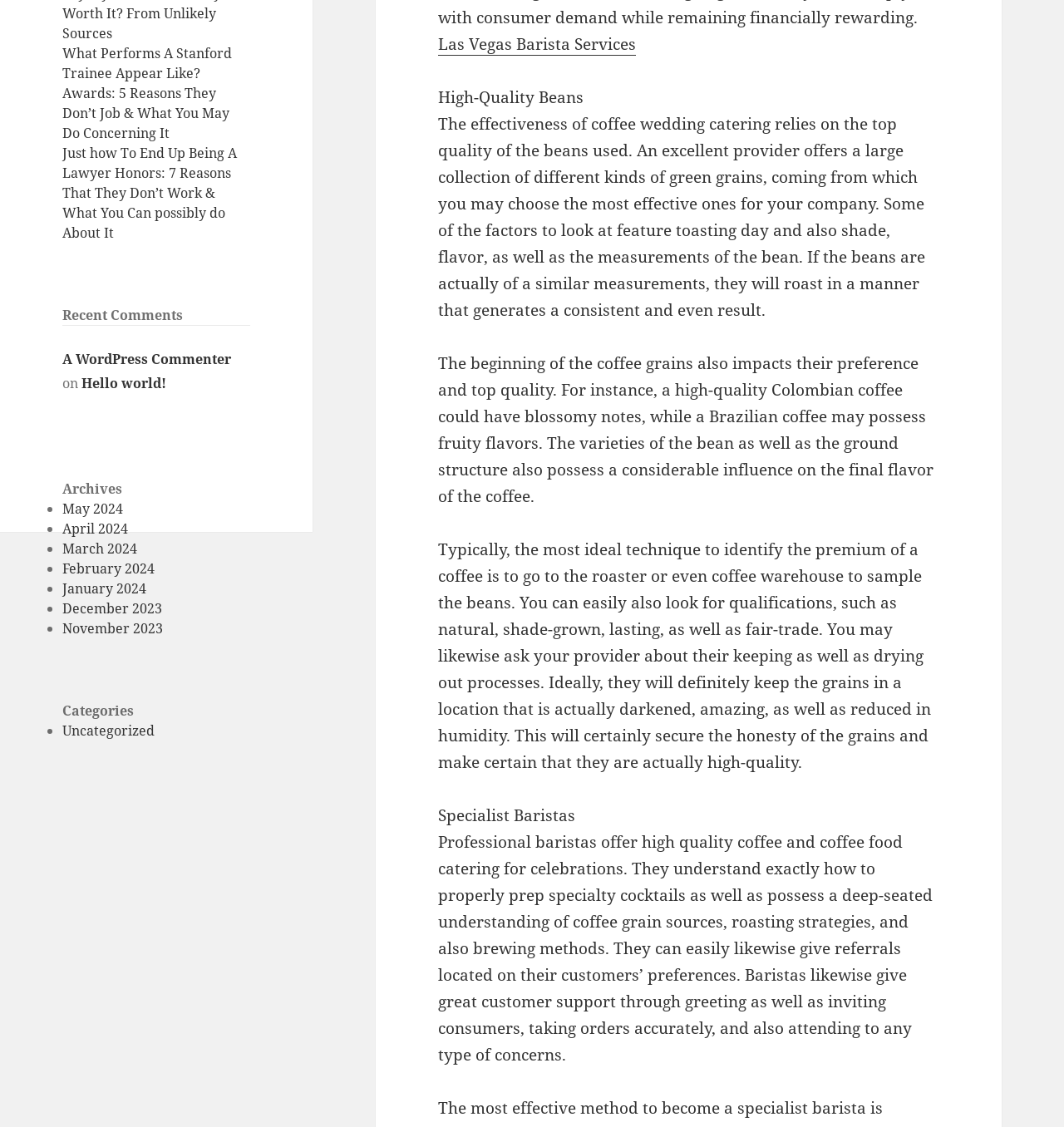Identify the bounding box for the UI element specified in this description: "Las Vegas Barista Services". The coordinates must be four float numbers between 0 and 1, formatted as [left, top, right, bottom].

[0.412, 0.03, 0.598, 0.05]